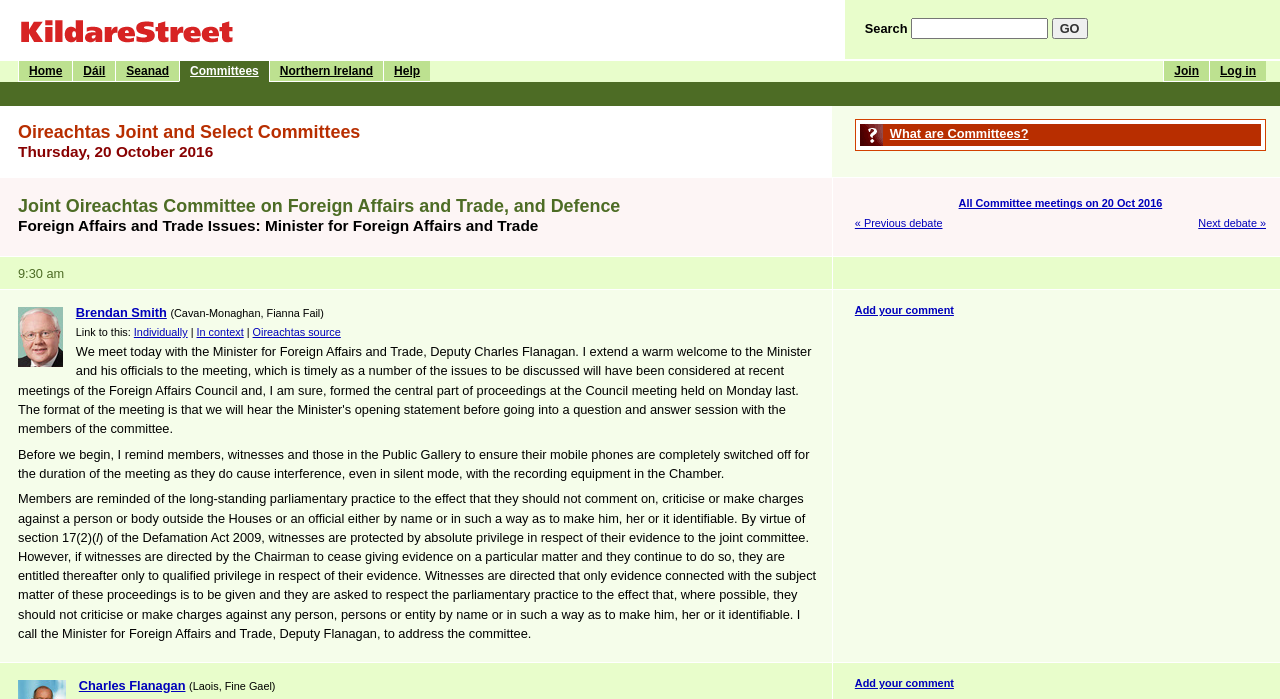Who is the Minister for Foreign Affairs and Trade?
Observe the image and answer the question with a one-word or short phrase response.

Deputy Flanagan